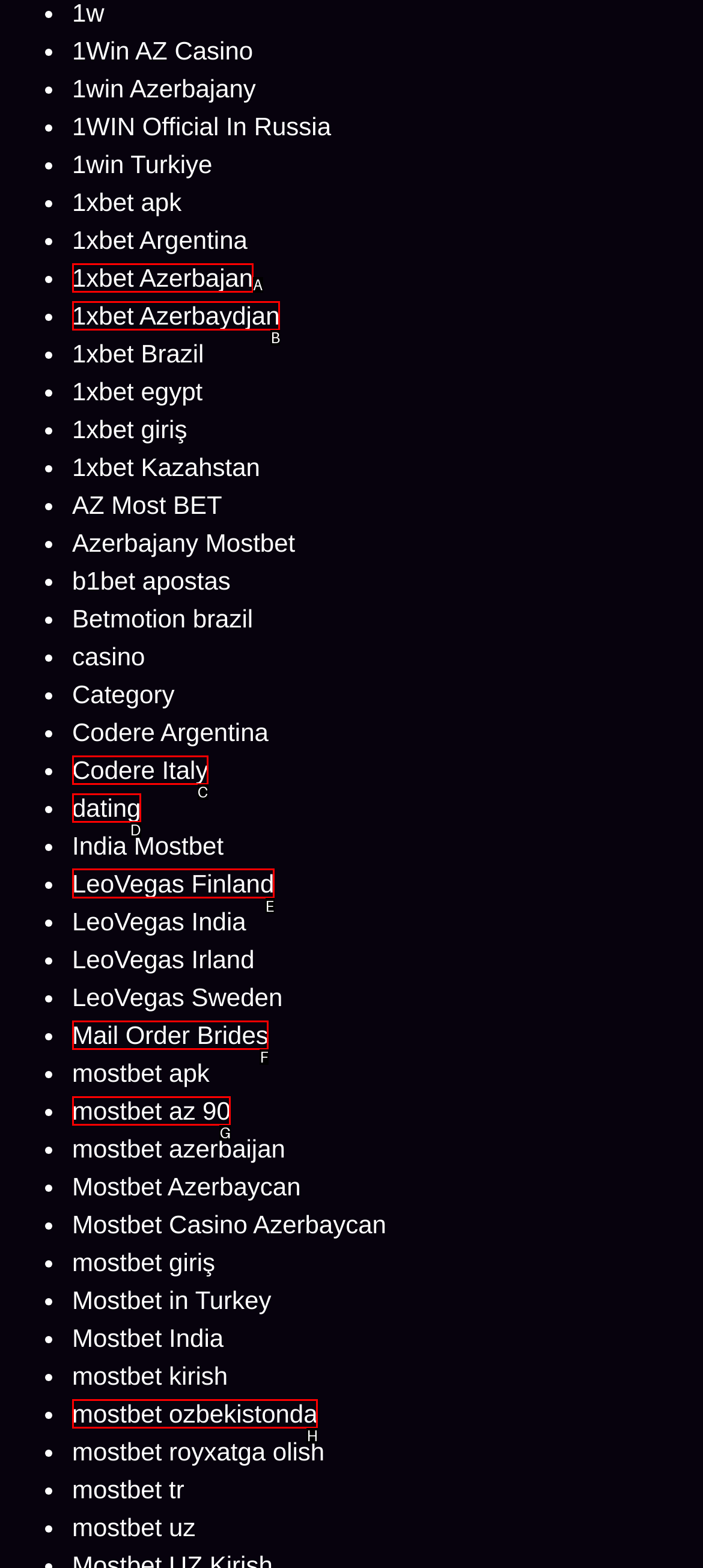Select the correct HTML element to complete the following task: Search for a term
Provide the letter of the choice directly from the given options.

None